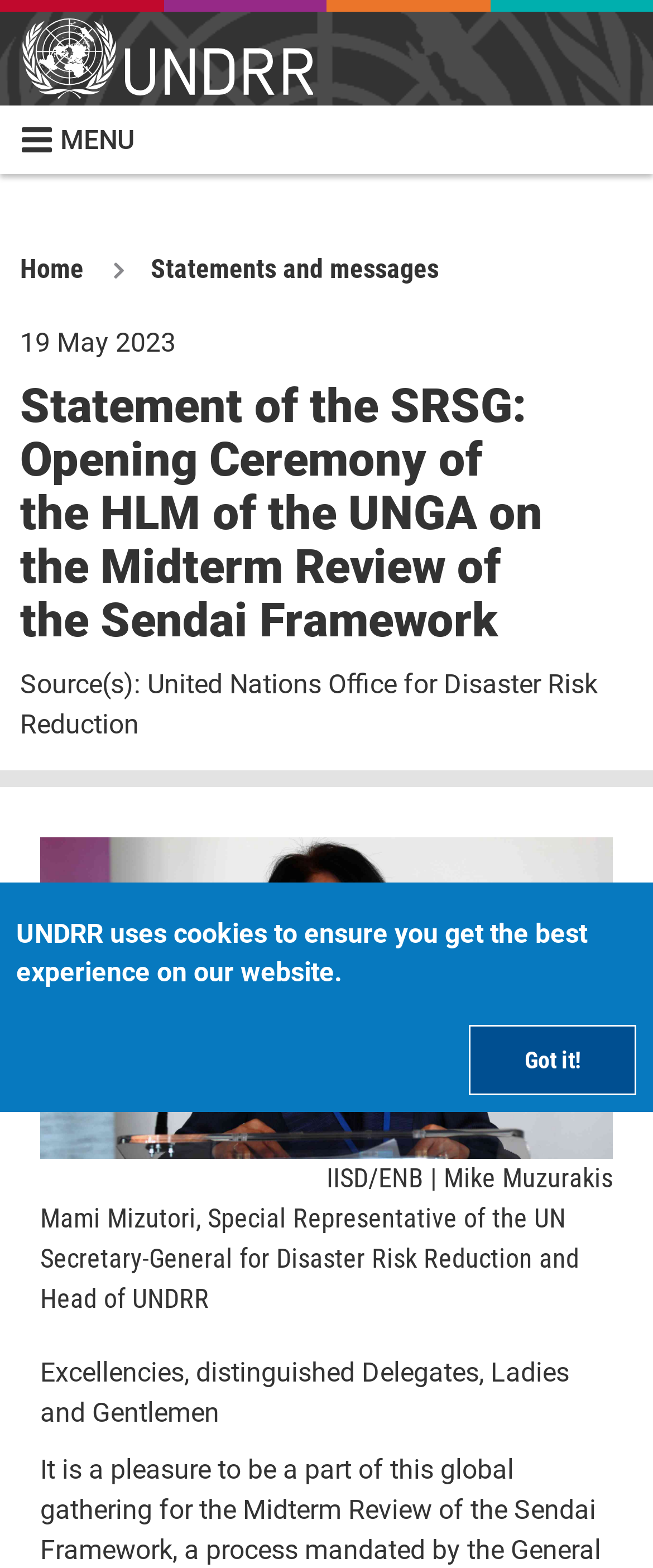Detail the various sections and features of the webpage.

The webpage appears to be the opening ceremony of the High-Level Meeting (HLM) of the United Nations General Assembly (UNGA) on the Midterm Review of the Sendai Framework, organized by the United Nations Office for Disaster Risk Reduction (UNDRR).

At the top-left corner, there is a link to skip to the main content. Next to it, the UNDRR logo is displayed. Below the logo, a menu bar is situated, with a "MENU" link that expands to reveal several options, including "Home" and "Statements and messages".

On the left side, a timestamp "19 May 2023" is displayed, followed by a heading that announces the statement of the Special Representative of the Secretary-General (SRSG) for Disaster Risk Reduction, Mami Mizutori, at the opening ceremony of the HLM.

Below the heading, the source of the statement is attributed to the United Nations Office for Disaster Risk Reduction. A photo of Mami Mizutori is displayed, accompanied by a caption crediting the photographer, IISD/ENB | Mike Muzurakis.

The main content of the webpage is a transcript of Mami Mizutori's statement, which begins with a greeting to Excellencies, distinguished Delegates, Ladies, and Gentlemen.

At the bottom of the page, a non-modal alert dialog box is displayed, informing users that UNDRR uses cookies to ensure the best experience on their website. The dialog box includes a "Got it!" button to acknowledge the message.